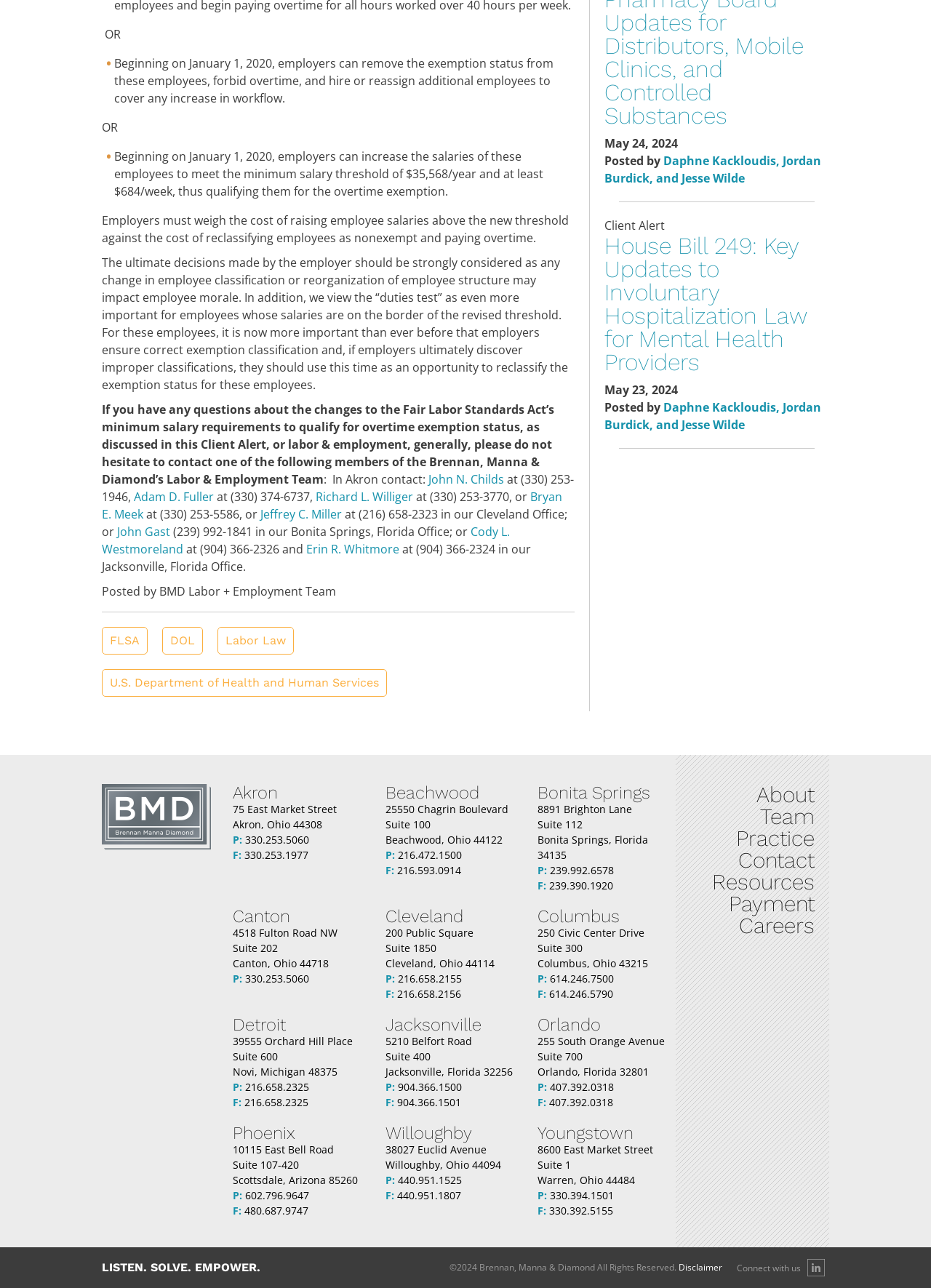Given the element description: "John N. Childs", predict the bounding box coordinates of this UI element. The coordinates must be four float numbers between 0 and 1, given as [left, top, right, bottom].

[0.46, 0.366, 0.541, 0.378]